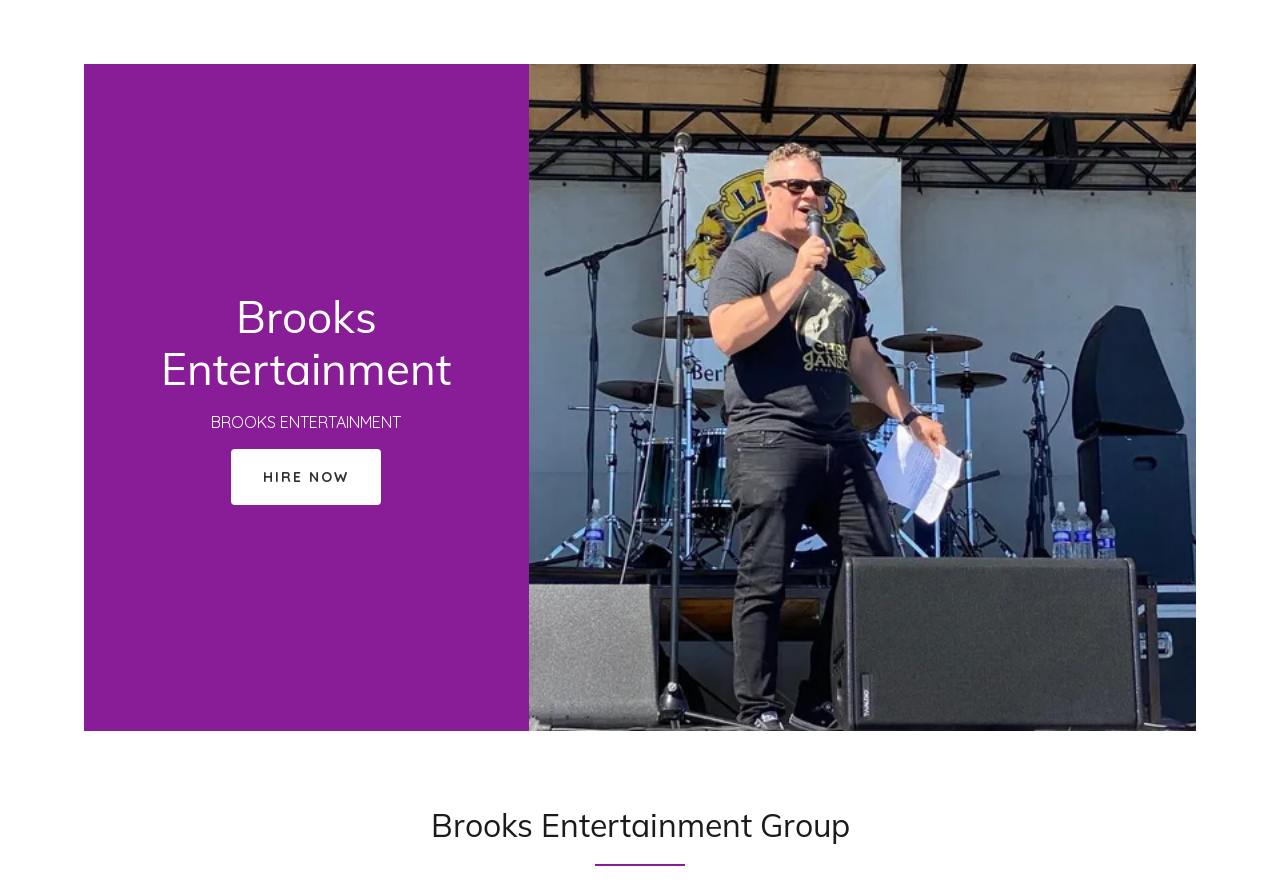What is the position of the company name link?
Answer the question with a thorough and detailed explanation.

The company name link is positioned at the top-left corner of the webpage, as indicated by its bounding box coordinates [0.097, 0.416, 0.382, 0.438].